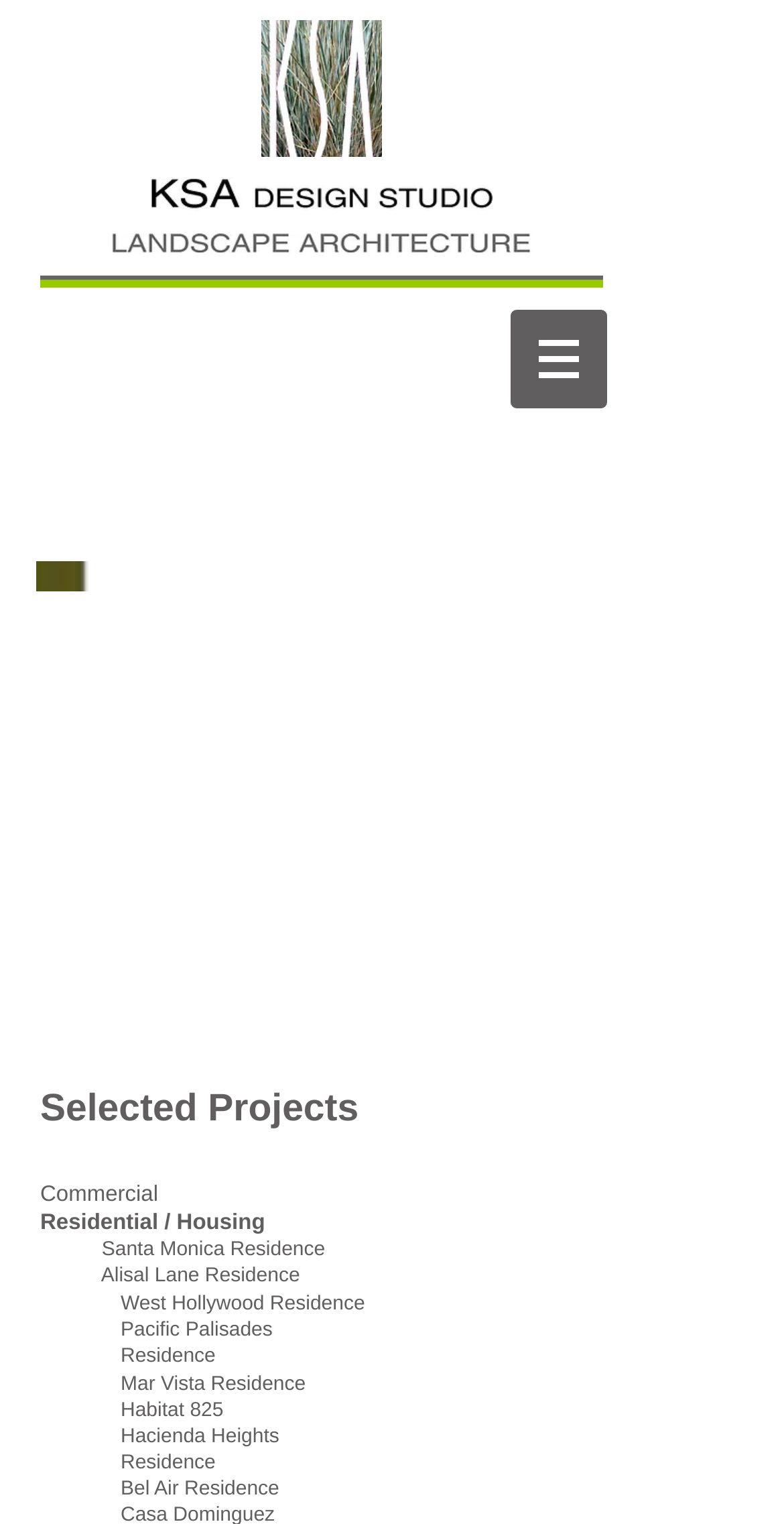How many levels of hierarchy are in the navigation menu?
Using the image, answer in one word or phrase.

2